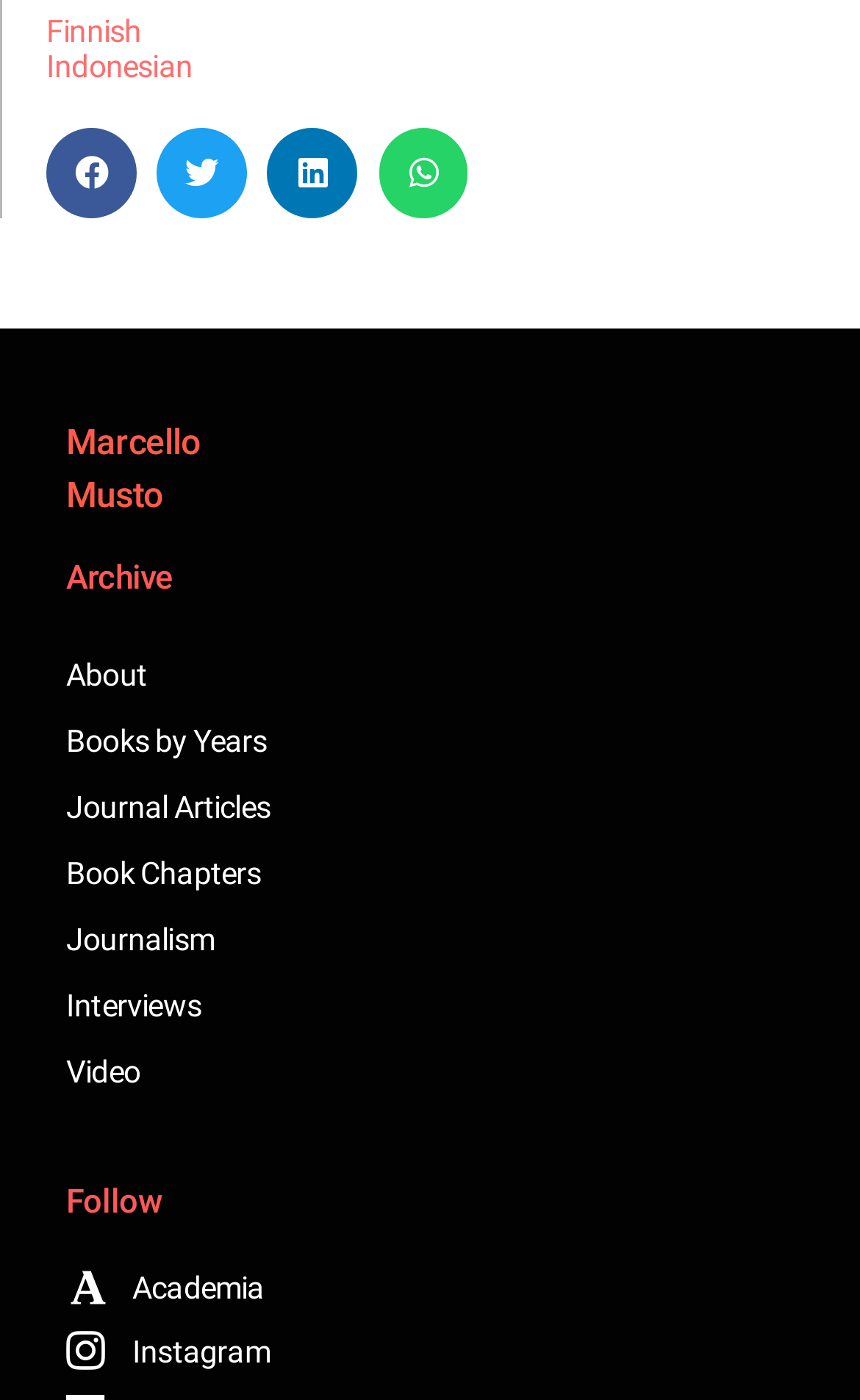Please identify the bounding box coordinates of the region to click in order to complete the task: "Share on facebook". The coordinates must be four float numbers between 0 and 1, specified as [left, top, right, bottom].

[0.054, 0.091, 0.158, 0.155]